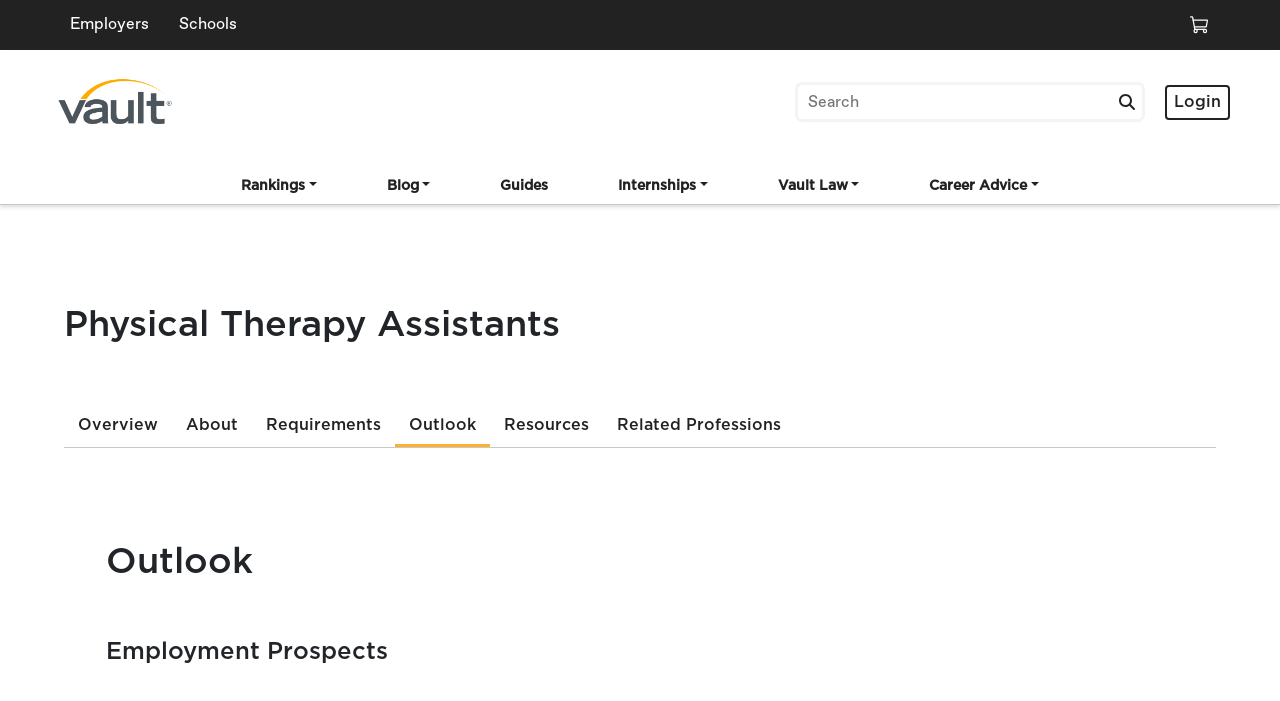How many tabs are in the top navigation bar?
Please provide a single word or phrase answer based on the image.

6